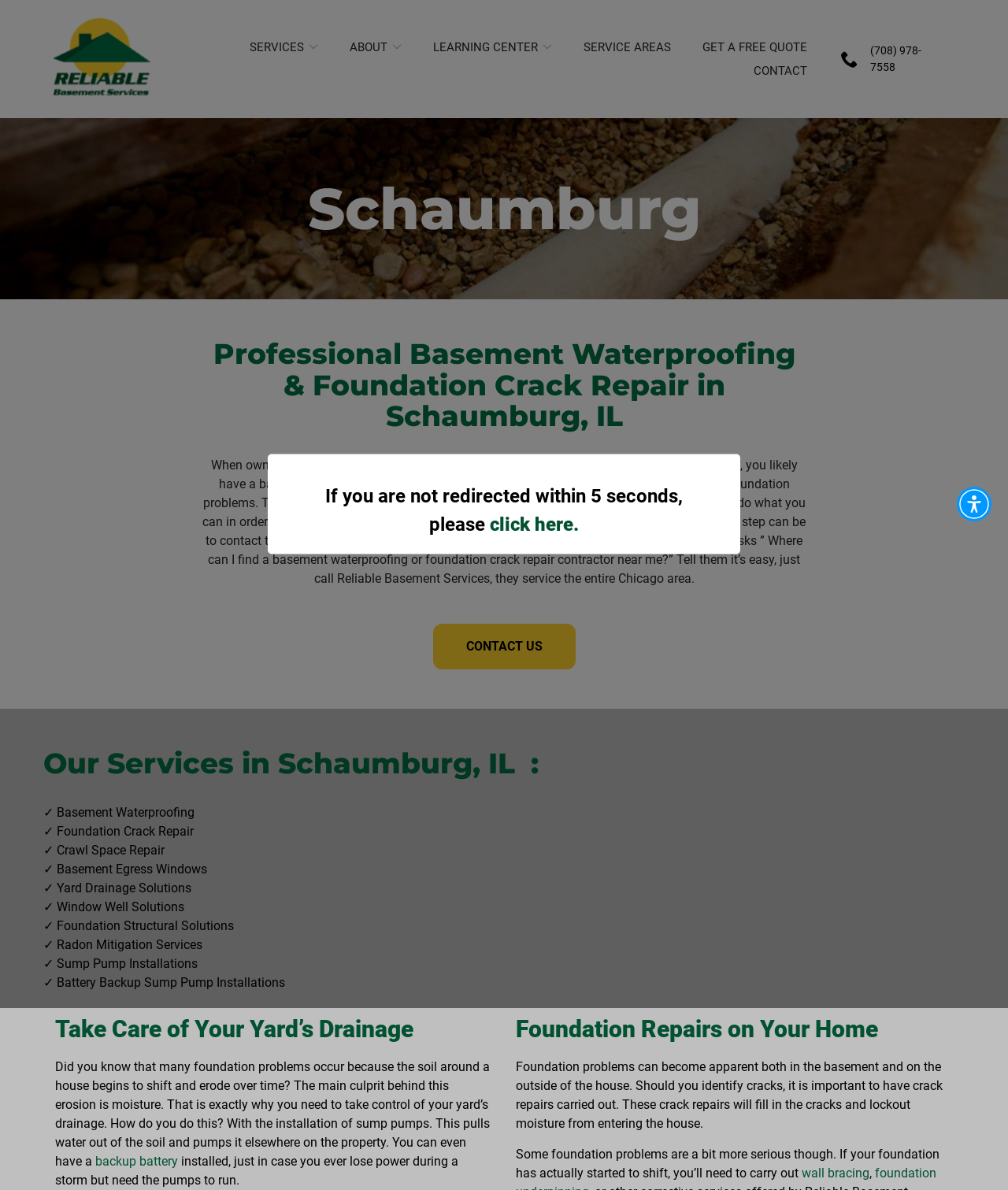Determine the bounding box coordinates for the clickable element to execute this instruction: "Click 'CONTACT'". Provide the coordinates as four float numbers between 0 and 1, i.e., [left, top, right, bottom].

[0.748, 0.054, 0.801, 0.066]